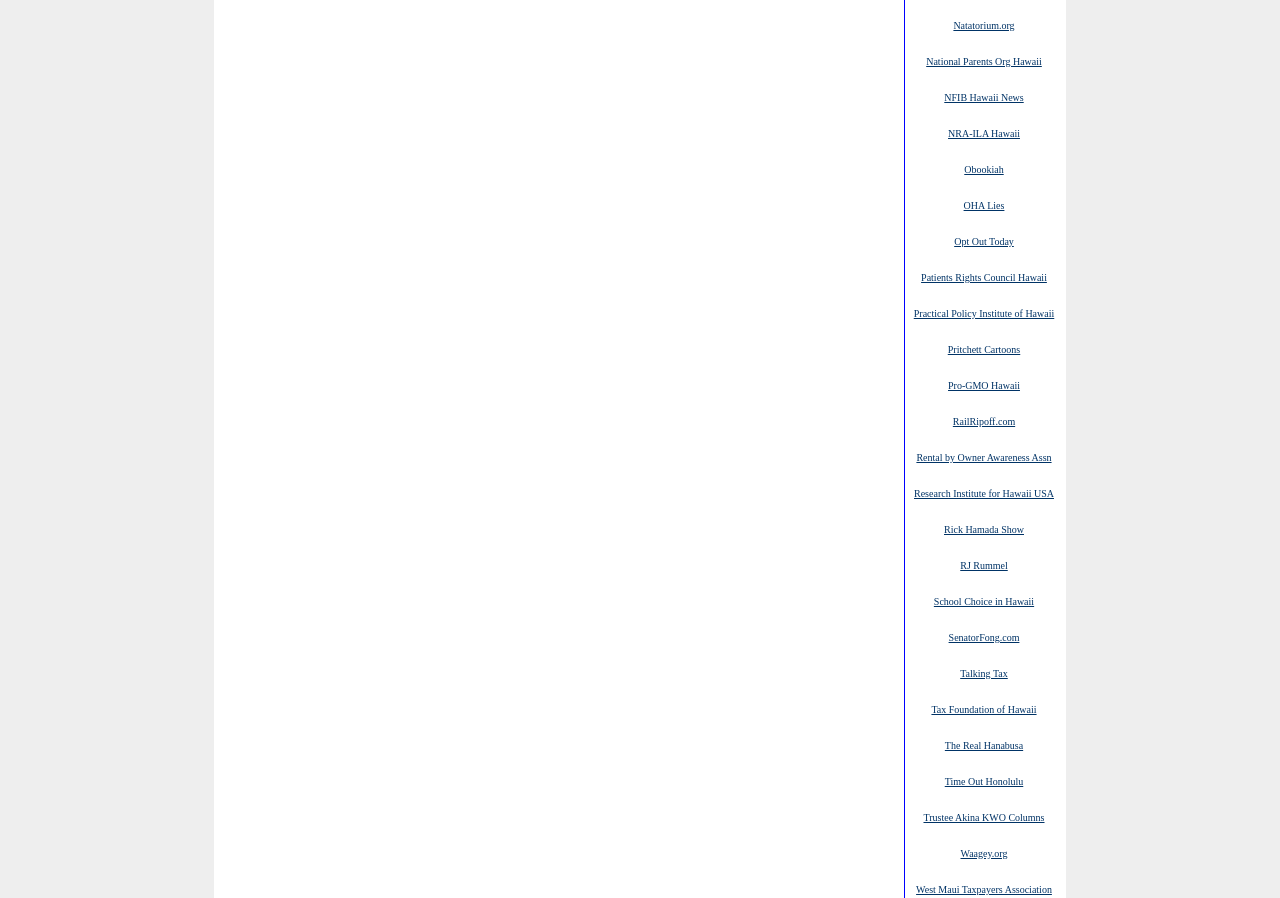Find the bounding box coordinates for the HTML element specified by: "Terms, Conditions & Contact Information".

None